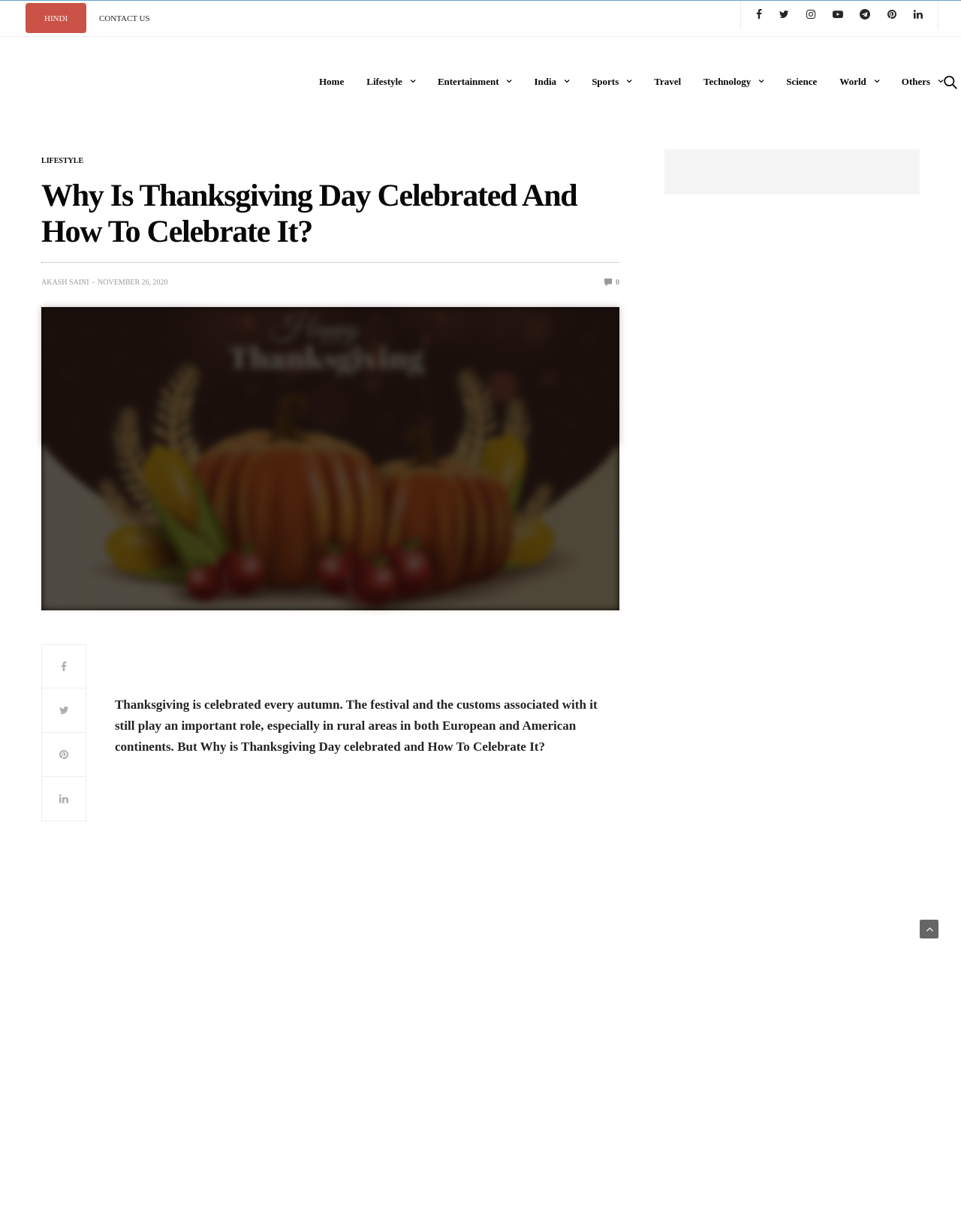Please reply with a single word or brief phrase to the question: 
What is the name of the website?

RapidLeaksIndia